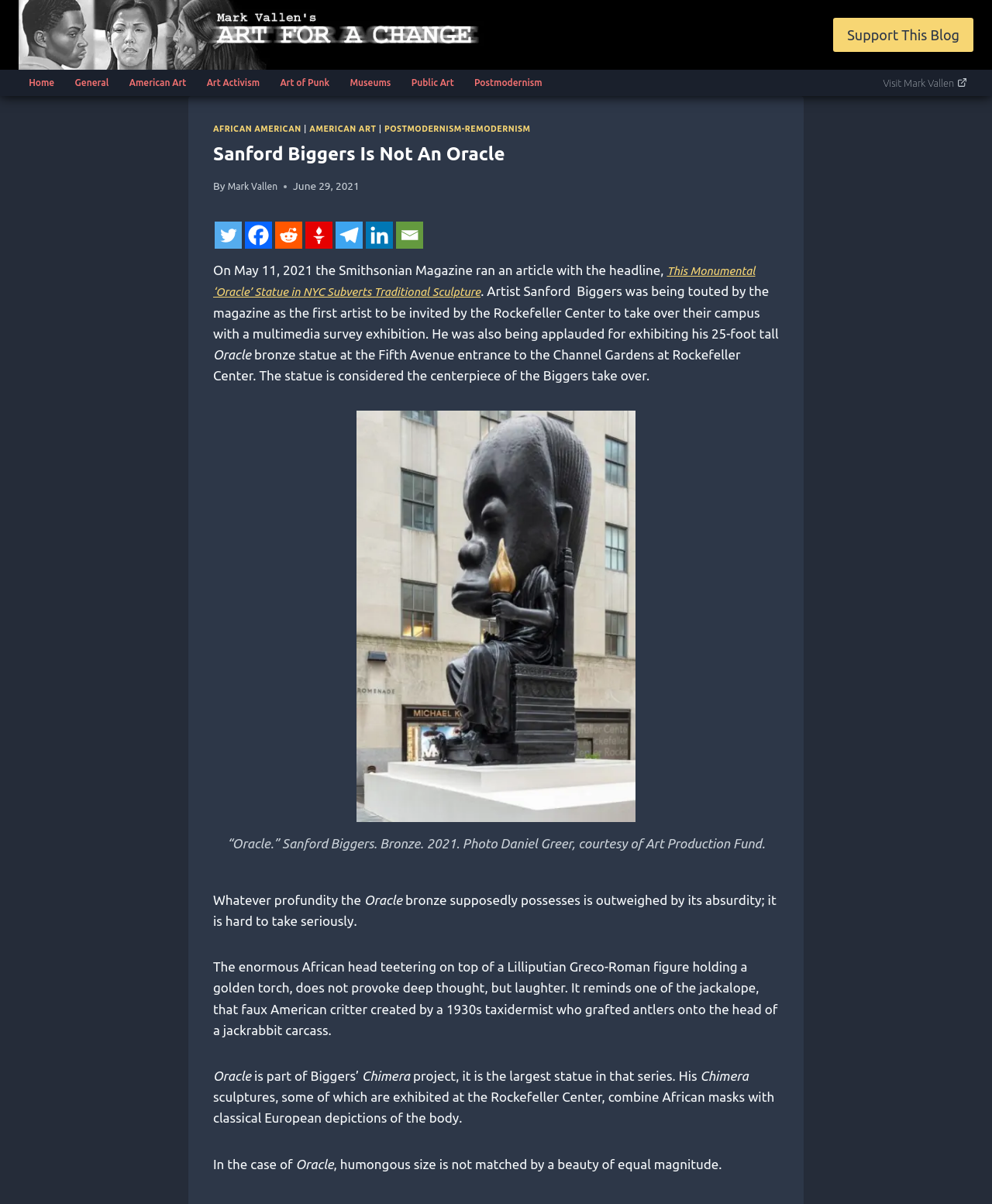Identify the bounding box coordinates of the specific part of the webpage to click to complete this instruction: "Click on the 'Home' link".

[0.019, 0.059, 0.065, 0.079]